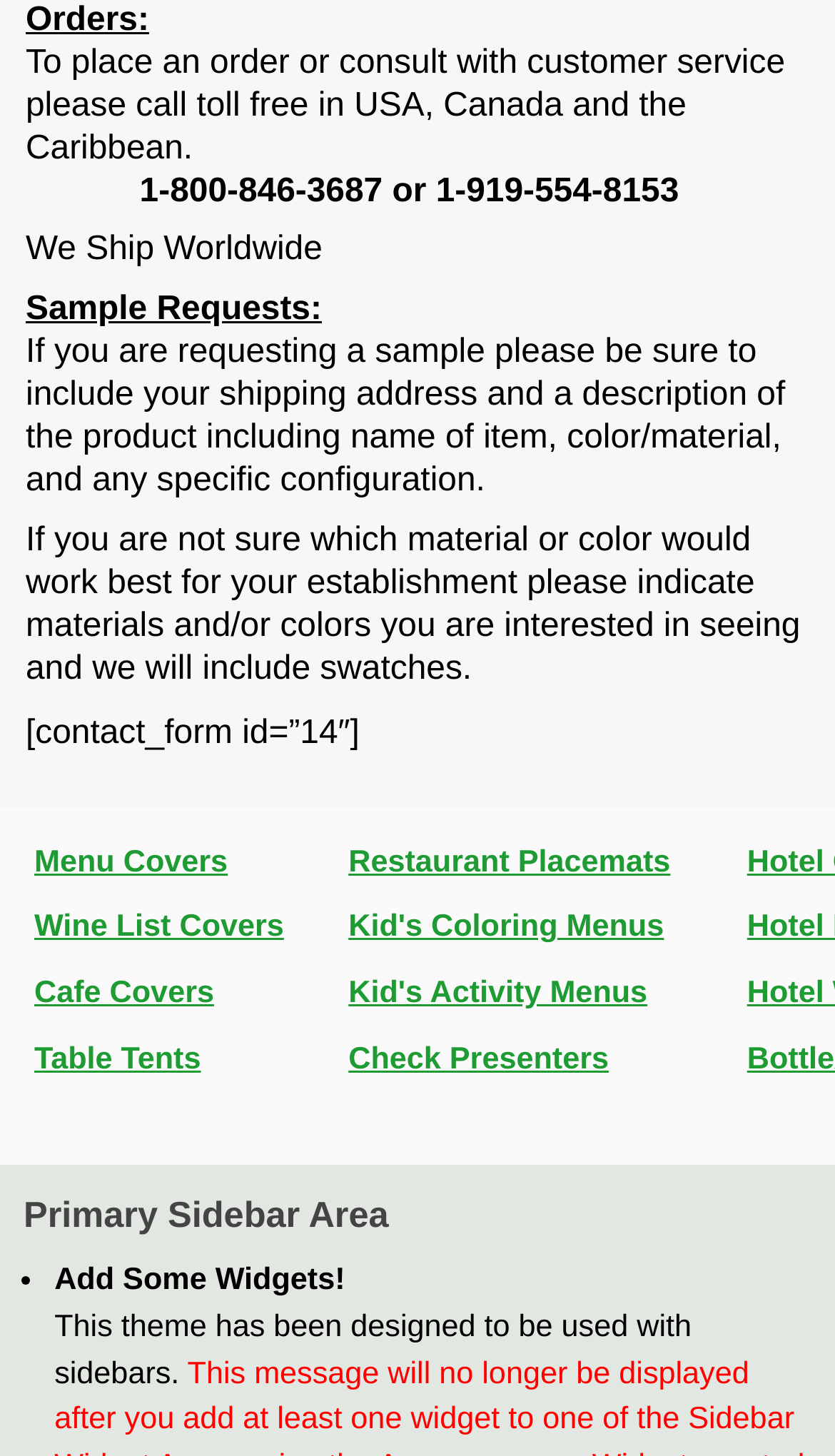Locate the bounding box coordinates of the area where you should click to accomplish the instruction: "Click on Restaurant Placemats".

[0.406, 0.571, 0.883, 0.616]